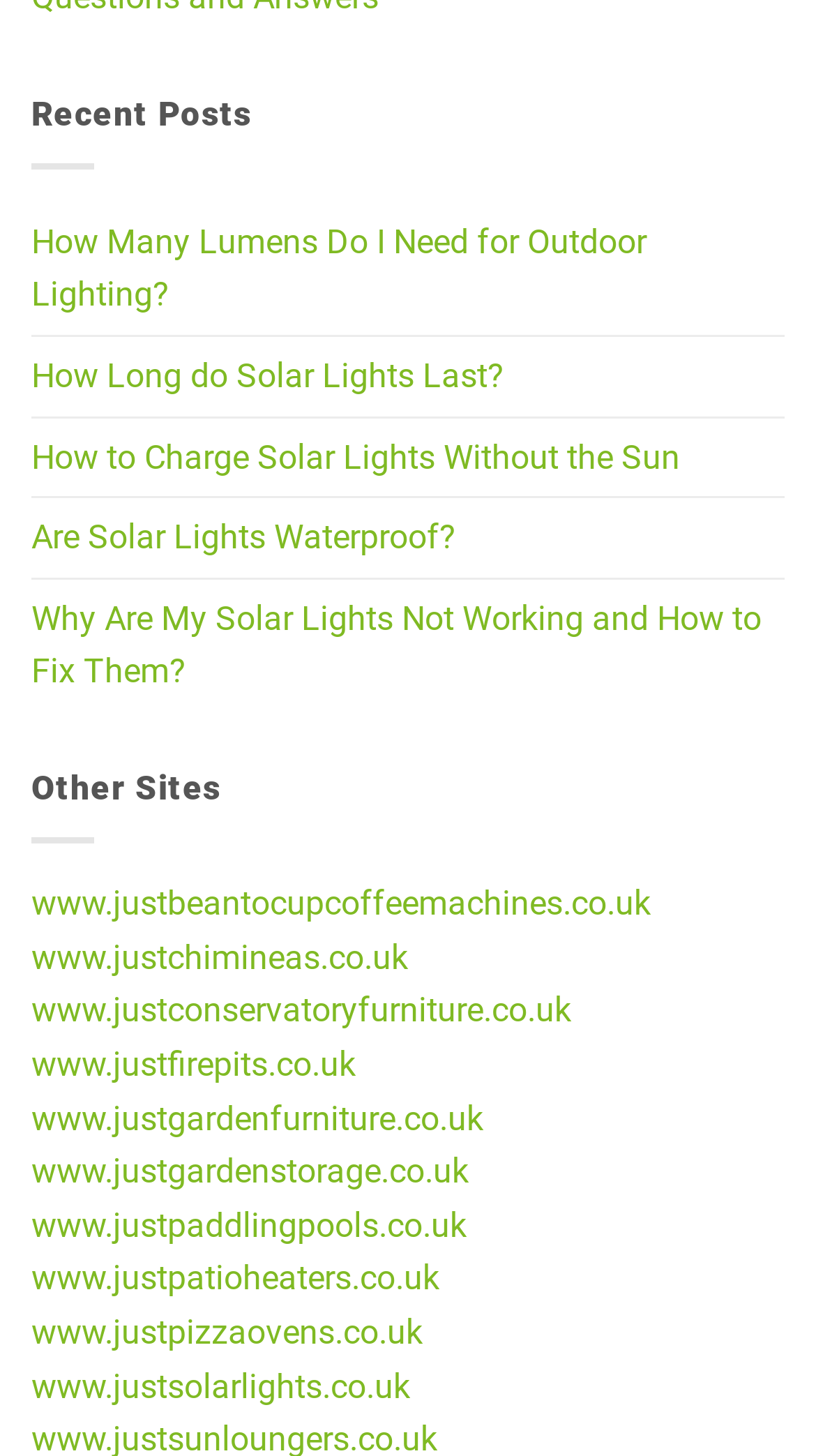Please find the bounding box coordinates of the element that you should click to achieve the following instruction: "Click on 'How Many Lumens Do I Need for Outdoor Lighting?'". The coordinates should be presented as four float numbers between 0 and 1: [left, top, right, bottom].

[0.038, 0.139, 0.962, 0.23]